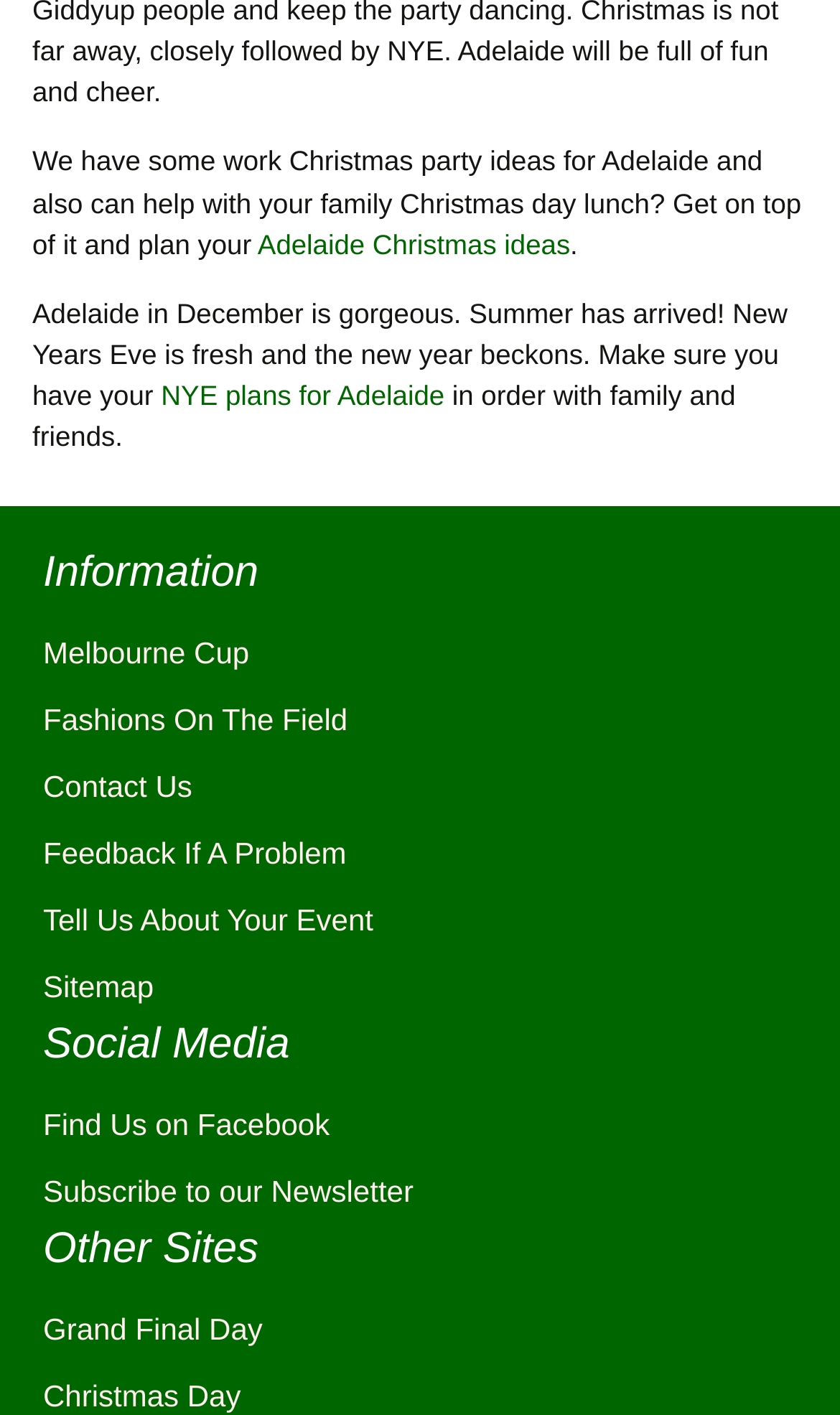Determine the bounding box coordinates of the section to be clicked to follow the instruction: "Learn about Adelaide Christmas ideas". The coordinates should be given as four float numbers between 0 and 1, formatted as [left, top, right, bottom].

[0.307, 0.161, 0.679, 0.184]